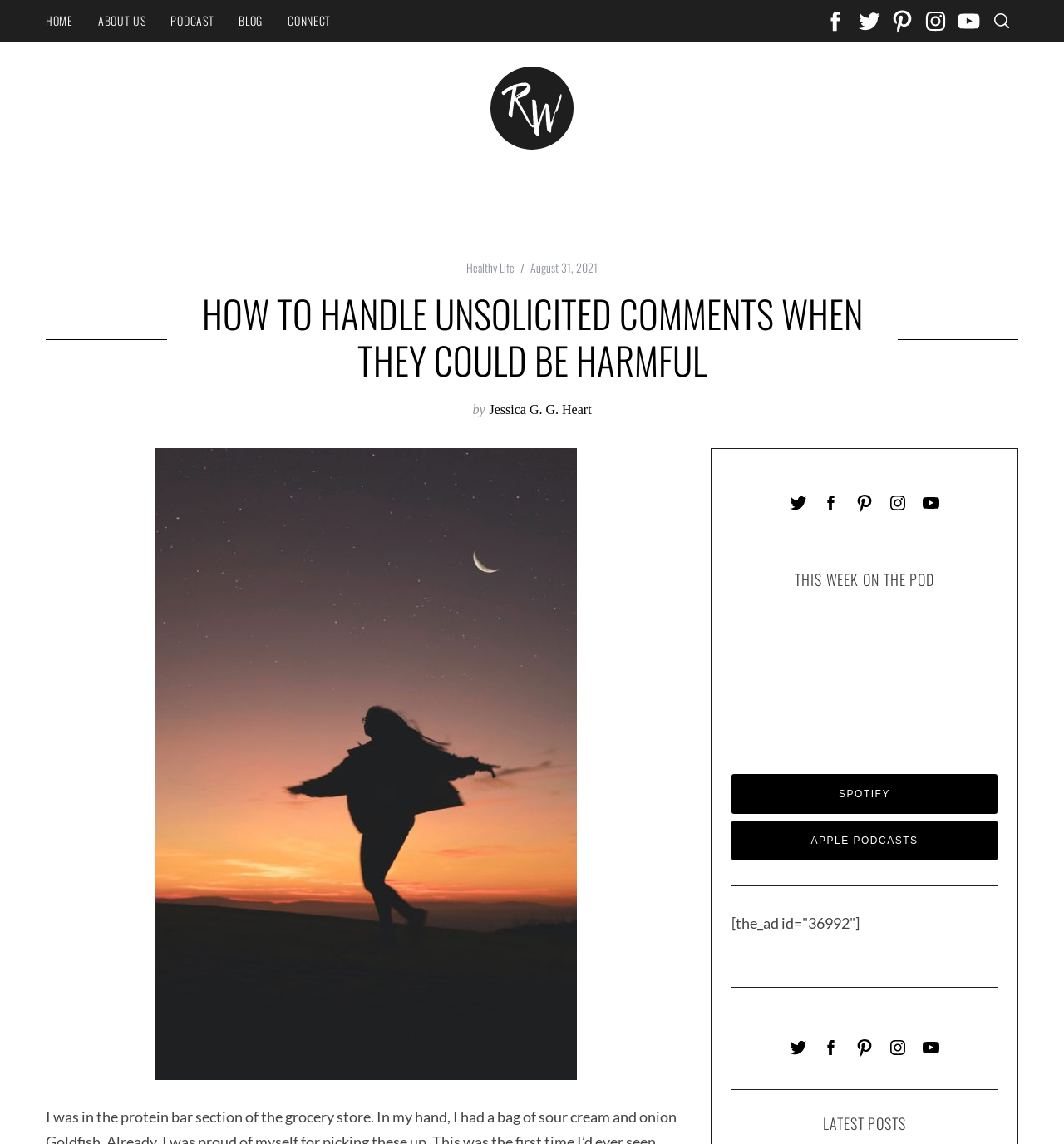Determine the bounding box for the HTML element described here: "APPLE PODCASTS". The coordinates should be given as [left, top, right, bottom] with each number being a float between 0 and 1.

[0.688, 0.718, 0.938, 0.753]